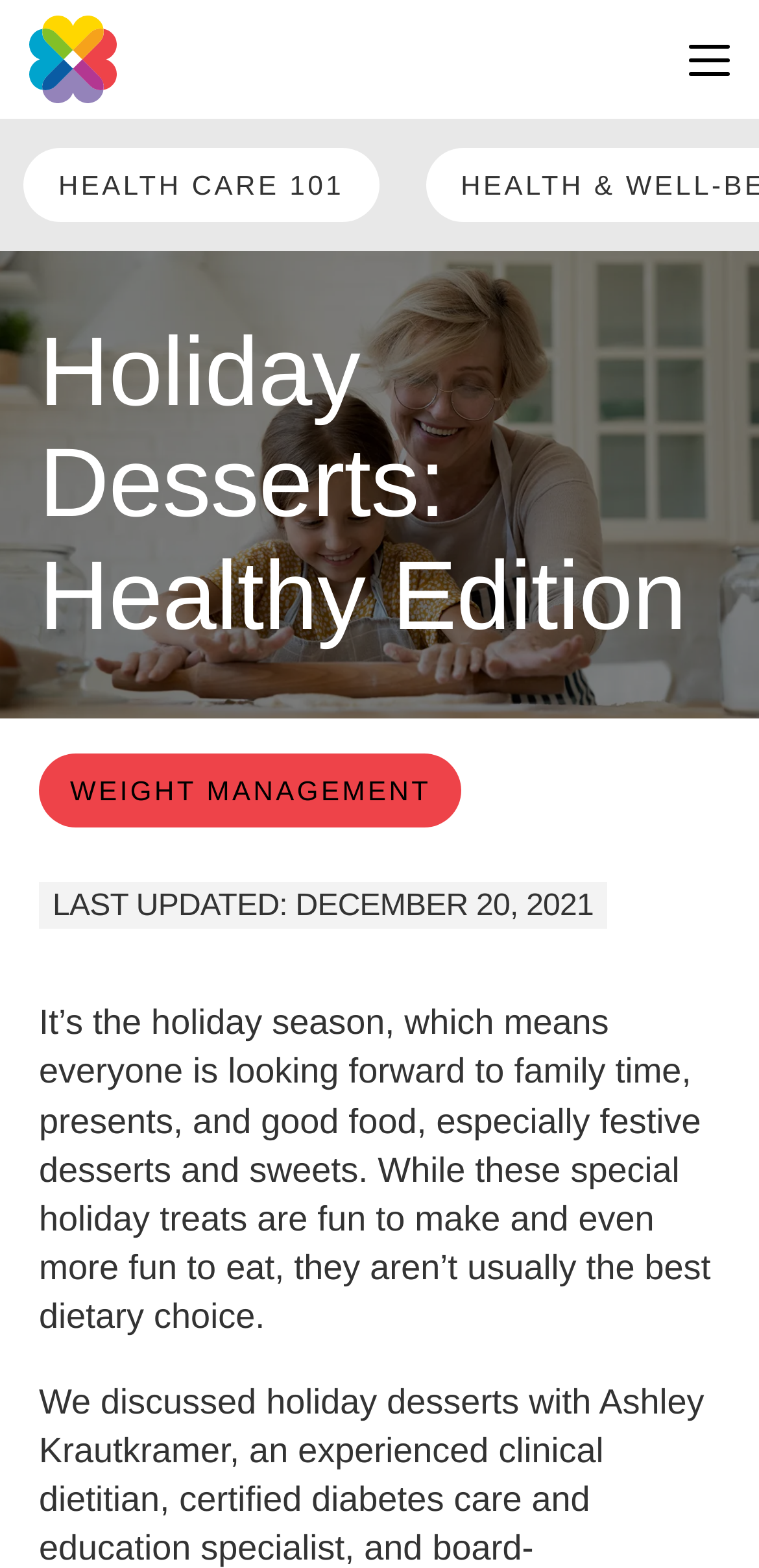What is the topic of the article?
Refer to the image and provide a one-word or short phrase answer.

Healthy holiday desserts